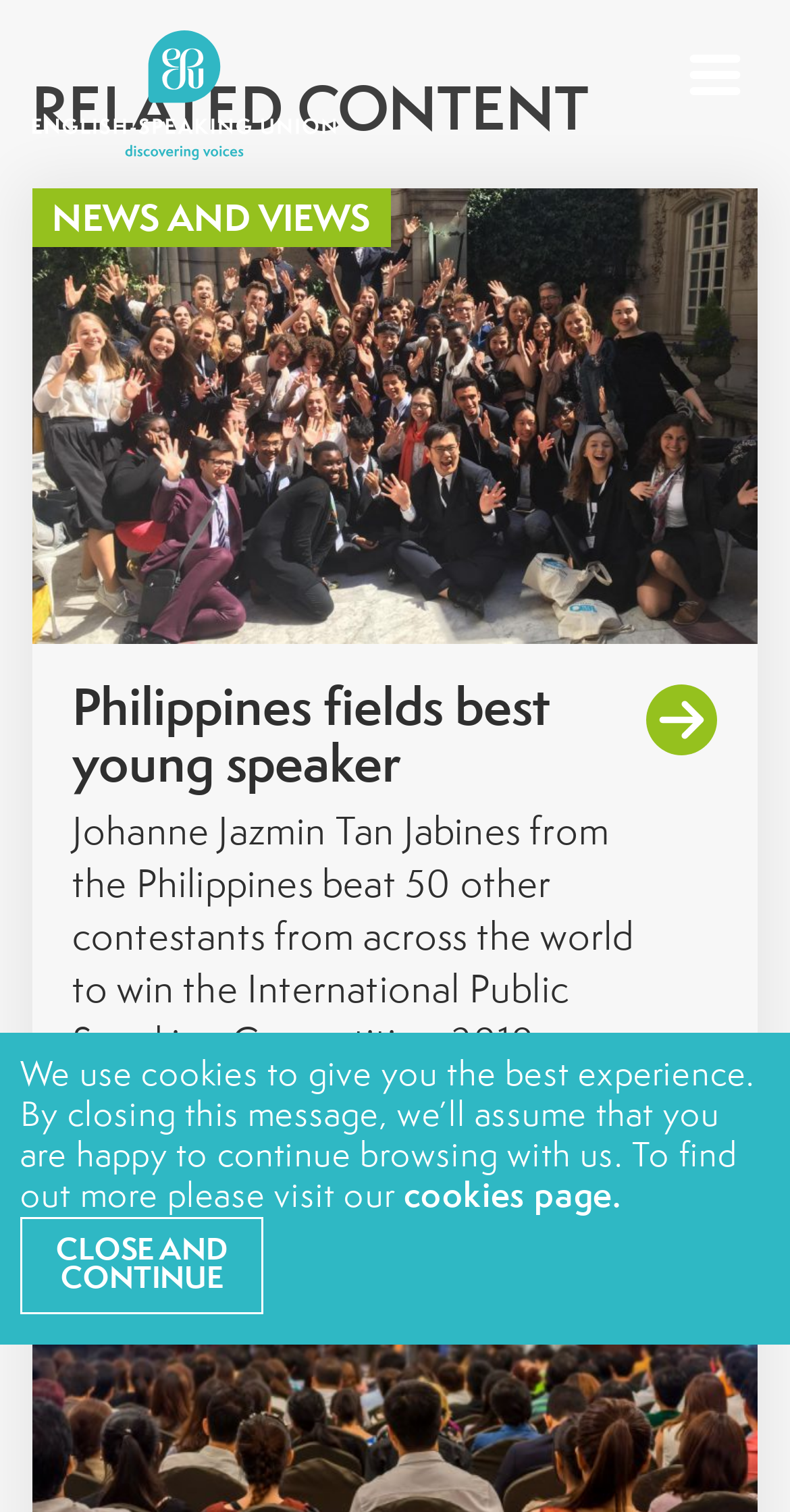Extract the bounding box coordinates of the UI element described: "parent_node: Share Page". Provide the coordinates in the format [left, top, right, bottom] with values ranging from 0 to 1.

[0.767, 0.83, 0.838, 0.868]